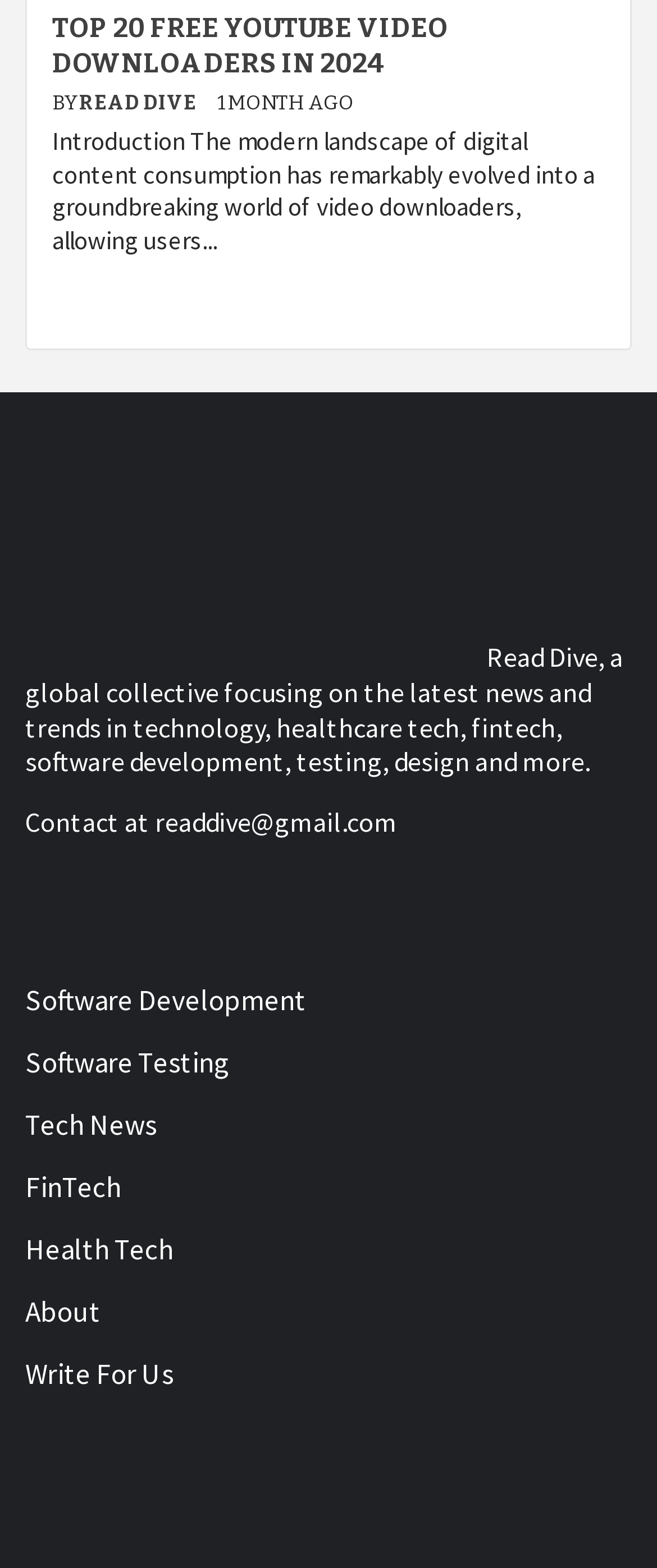Please identify the coordinates of the bounding box for the clickable region that will accomplish this instruction: "Learn more about Read Dive".

[0.038, 0.408, 0.949, 0.496]